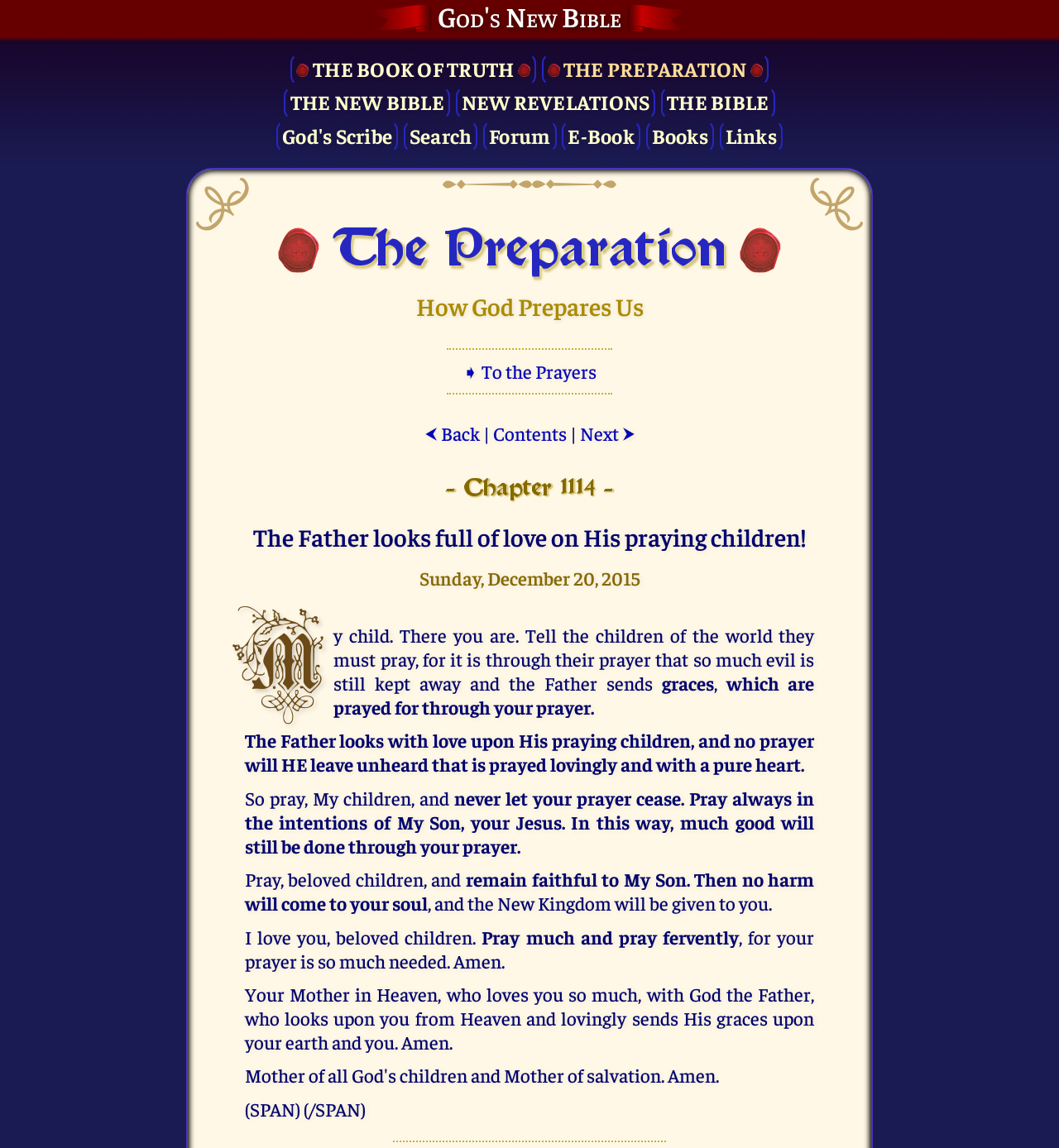Could you provide the bounding box coordinates for the portion of the screen to click to complete this instruction: "Go to Next page"?

[0.547, 0.367, 0.6, 0.387]